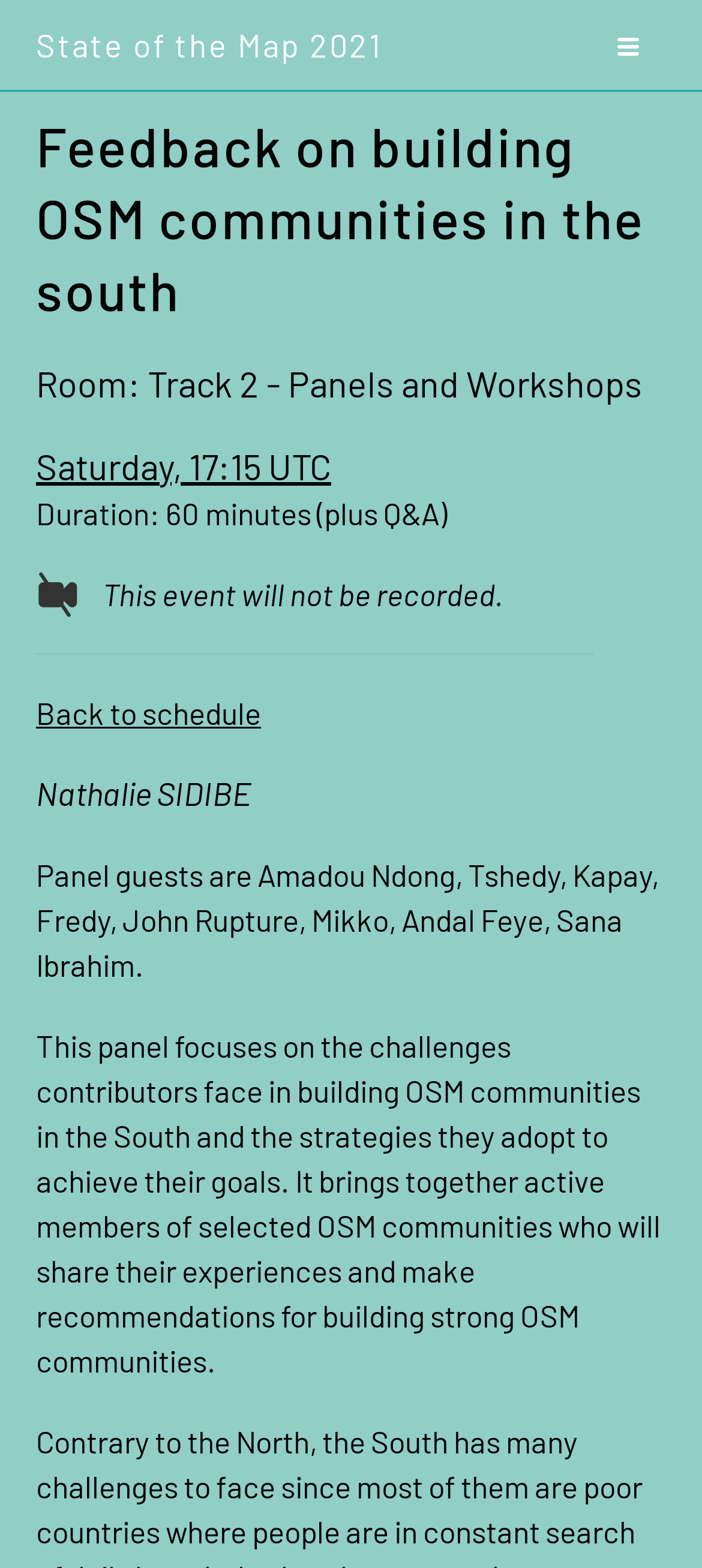How long does the event last?
Examine the image and provide an in-depth answer to the question.

I found the answer by looking at the StaticText element with the text 'Duration: 60 minutes (plus Q&A)' which is located below the room number, indicating the duration of the event.